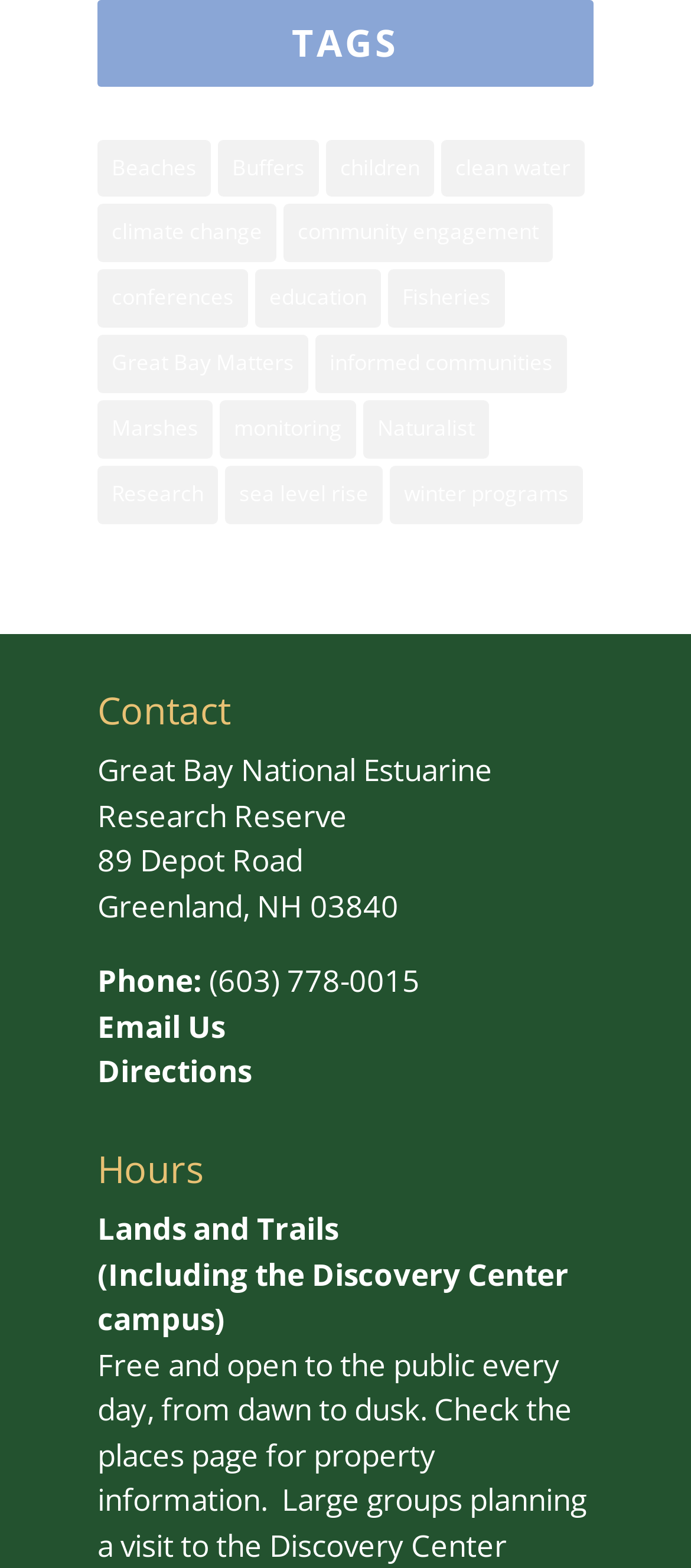Indicate the bounding box coordinates of the element that needs to be clicked to satisfy the following instruction: "Get Directions". The coordinates should be four float numbers between 0 and 1, i.e., [left, top, right, bottom].

[0.141, 0.67, 0.364, 0.696]